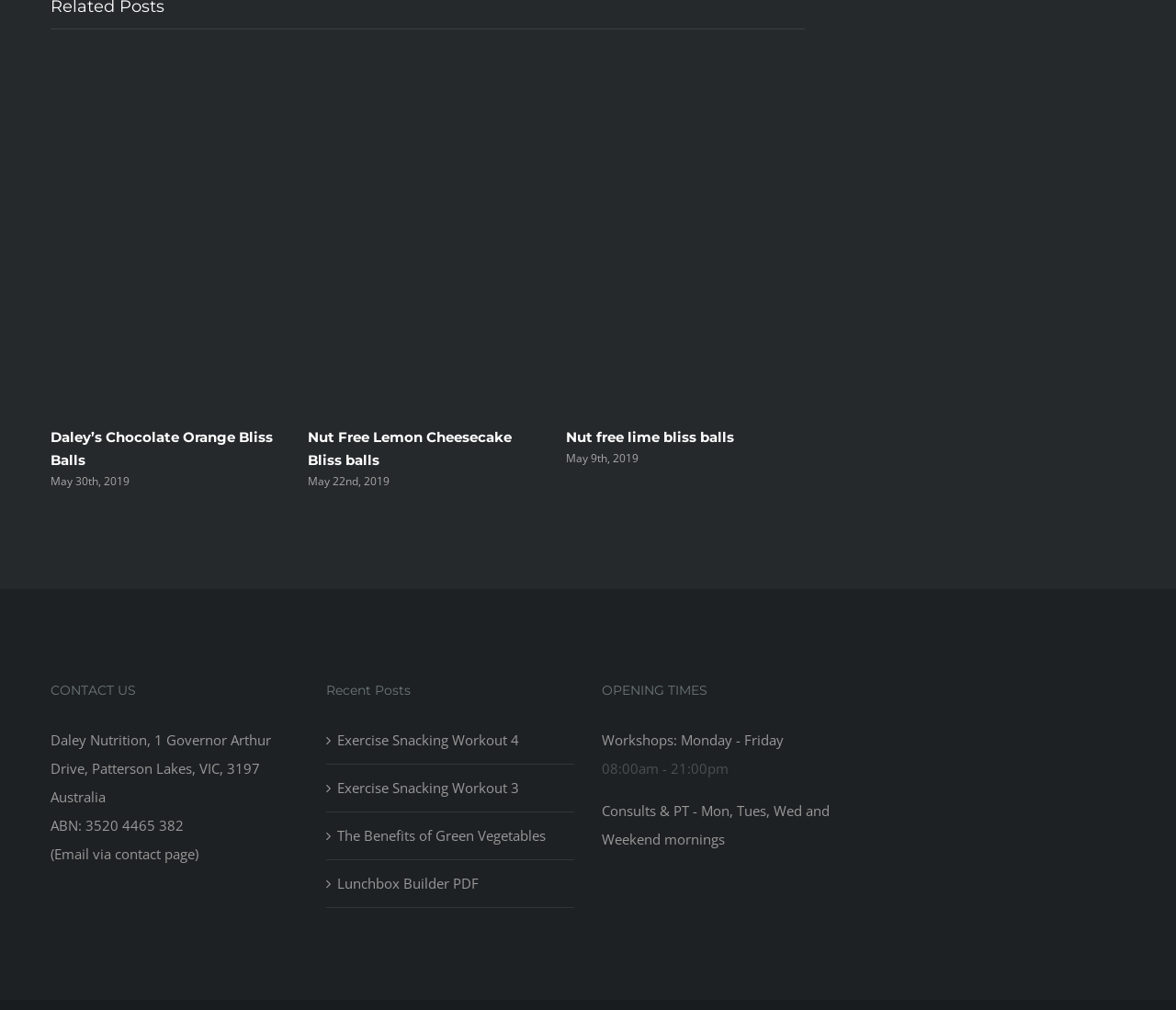How many recipes are displayed on this webpage?
Please answer the question as detailed as possible based on the image.

There are four groups of elements, each containing an image, heading, and date, which suggests that there are four recipes displayed on this webpage.